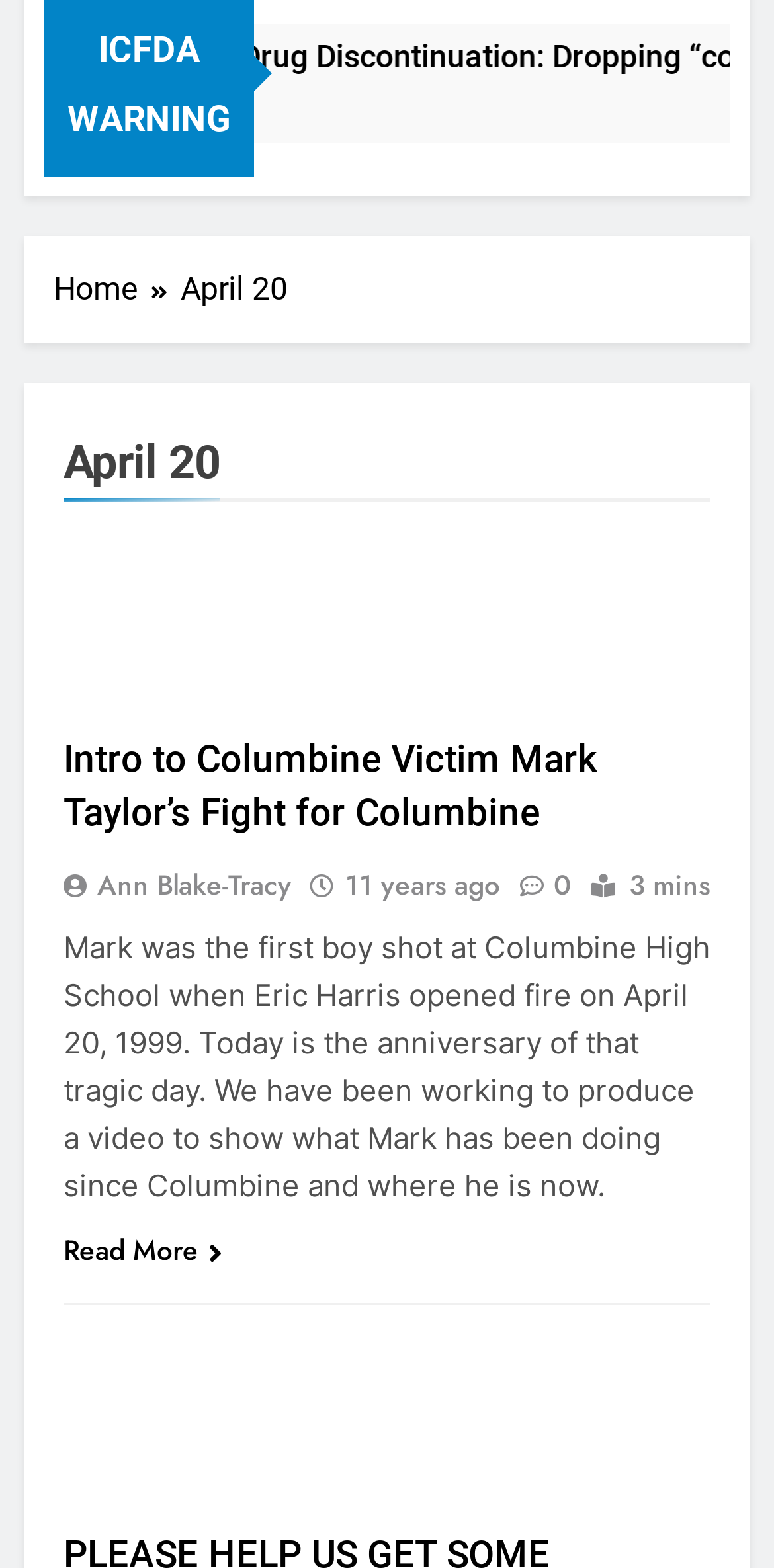Answer the question with a single word or phrase: 
What is the name of the person mentioned in the link below the article?

Ann Blake-Tracy